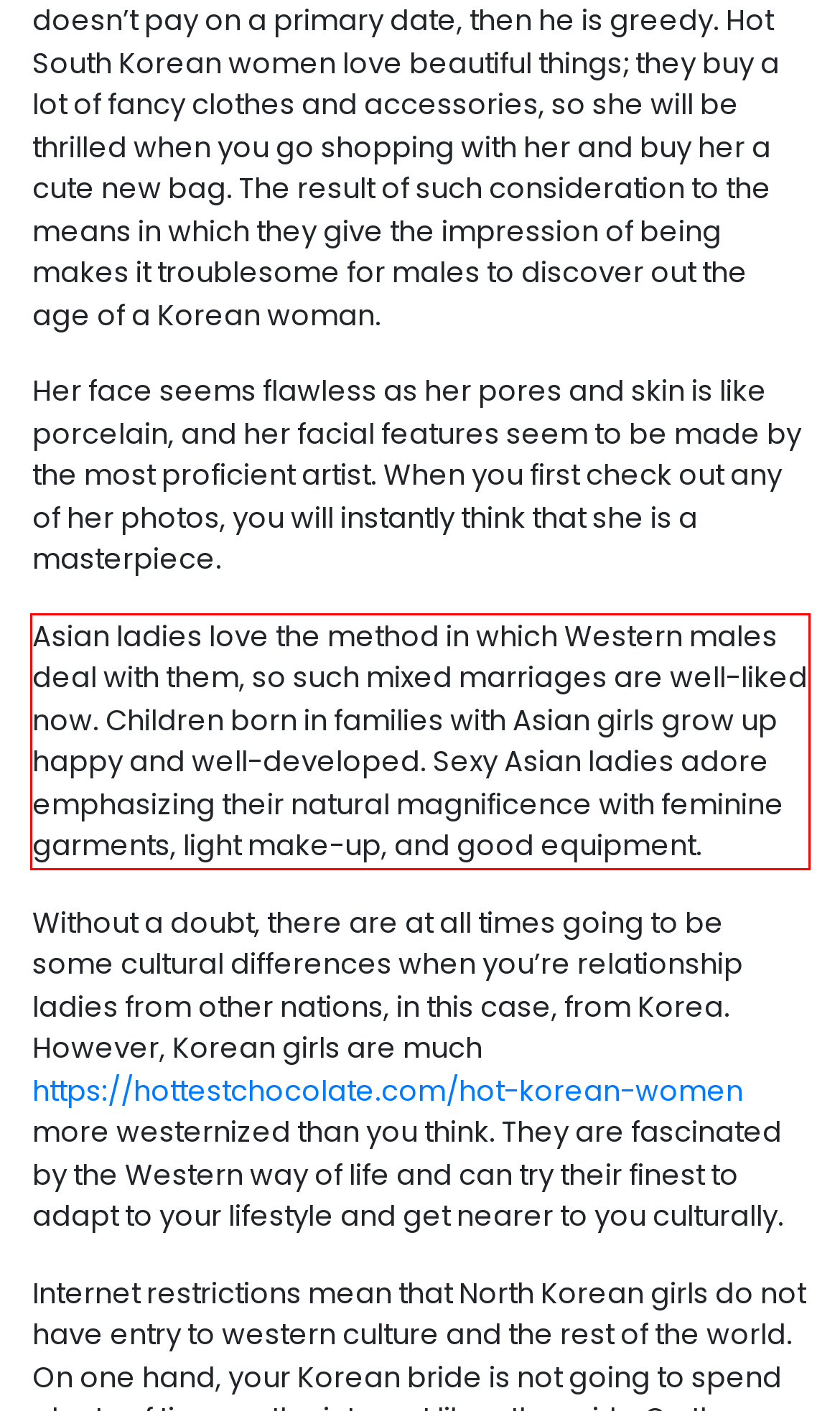Given a webpage screenshot with a red bounding box, perform OCR to read and deliver the text enclosed by the red bounding box.

Asian ladies love the method in which Western males deal with them, so such mixed marriages are well-liked now. Children born in families with Asian girls grow up happy and well-developed. Sexy Asian ladies adore emphasizing their natural magnificence with feminine garments, light make-up, and good equipment.